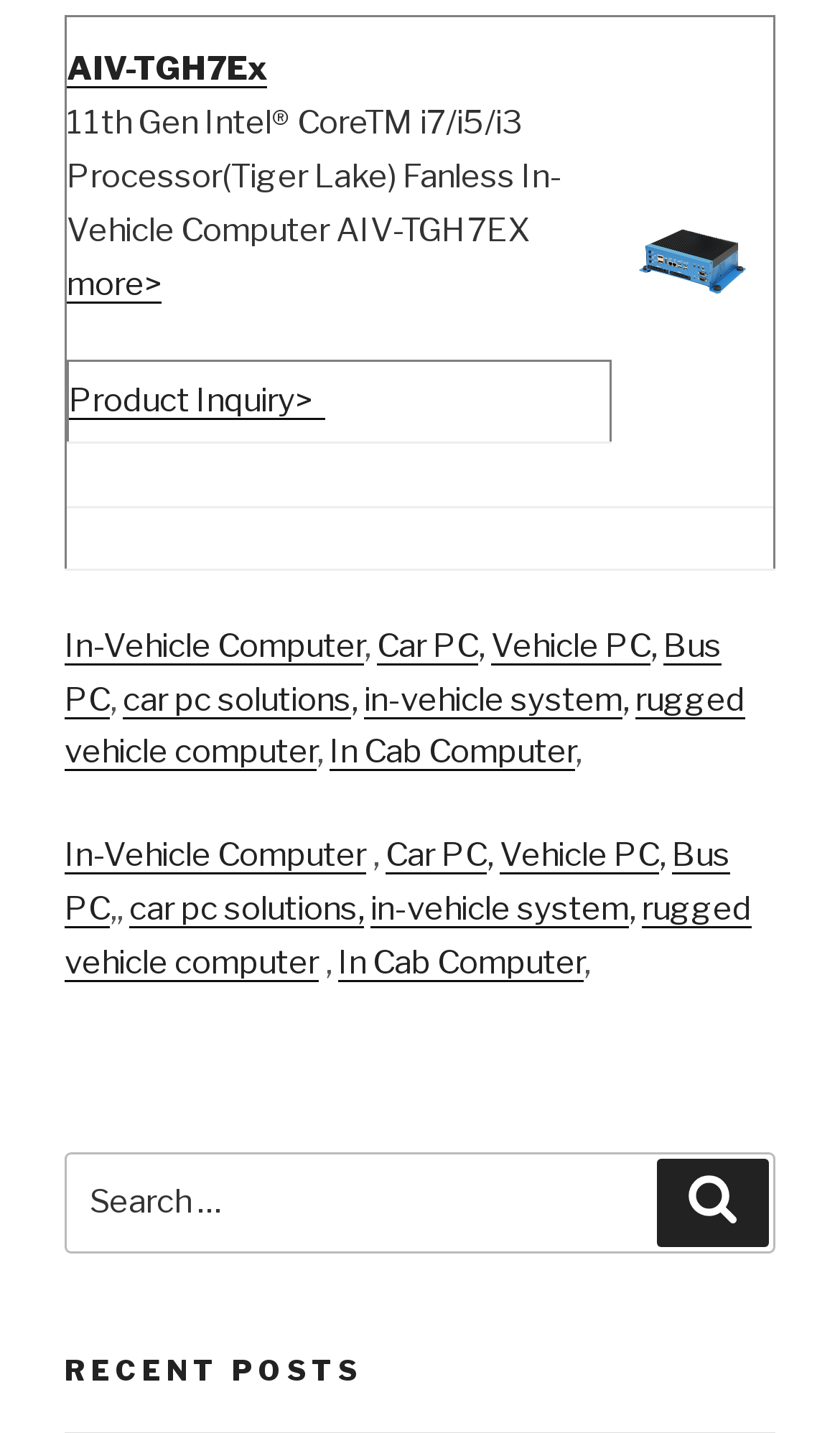Based on the image, please elaborate on the answer to the following question:
What is the category of the product in the first gridcell?

The category of the product in the first gridcell can be found by looking at the links above the table. The links are 'In-Vehicle Computer', 'Car PC', 'Vehicle PC', and 'Bus PC'. The first gridcell contains a product that belongs to the 'In-Vehicle Computer' category.